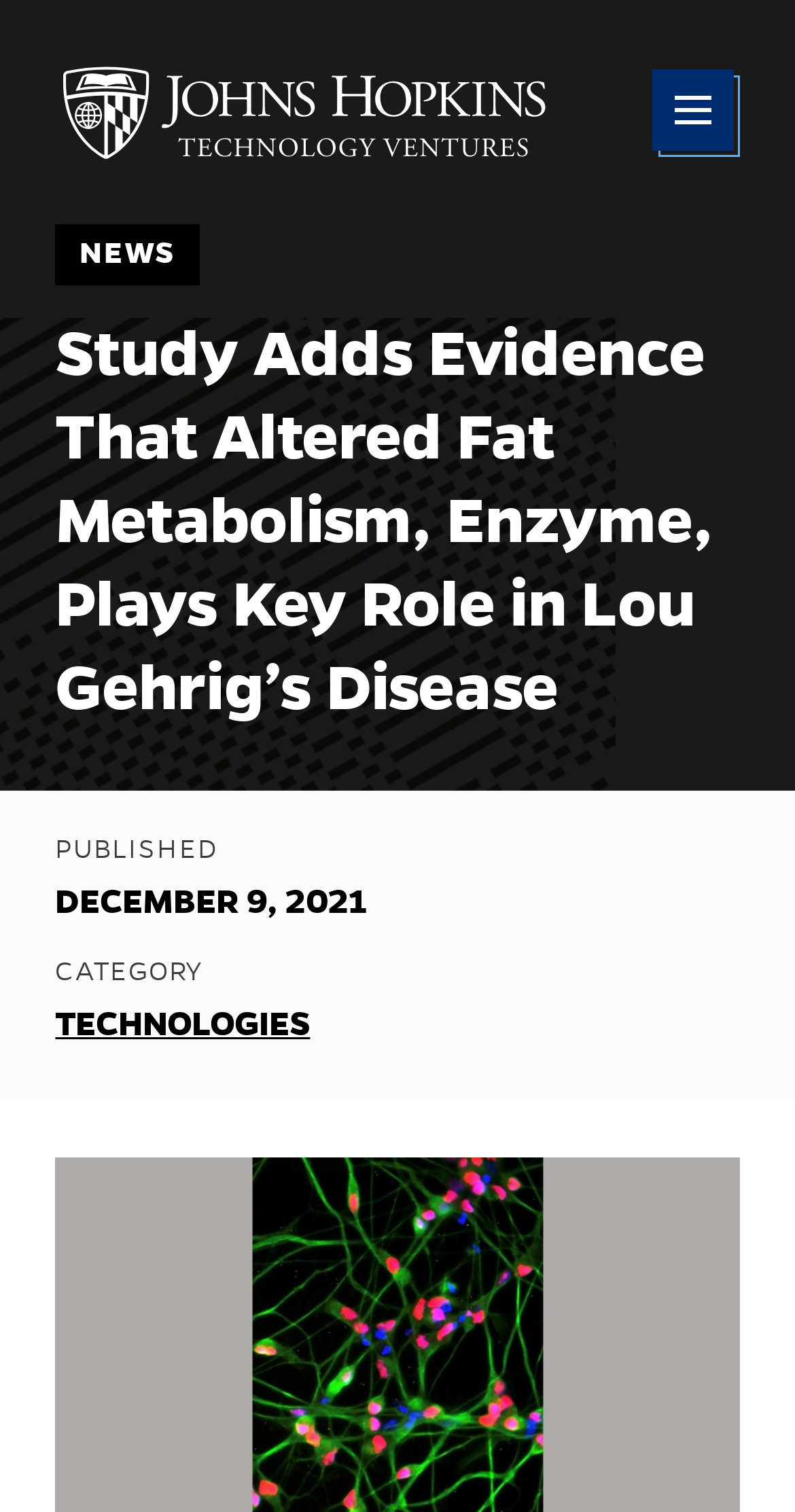Please answer the following question using a single word or phrase: 
What is the date of publication?

DECEMBER 9, 2021